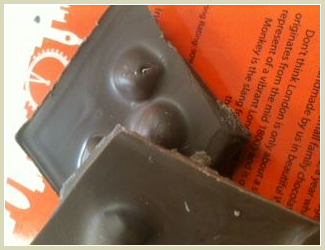What flavors are combined in this chocolate bar?
Refer to the image and give a detailed answer to the question.

The 'Adam and Eve' bar is noted for its delightful combination of milk chocolate with orange and hazelnuts, which provides a subtle citrus note balanced with the nutty crunch of hazelnuts, making it a deliciously indulgent experience.